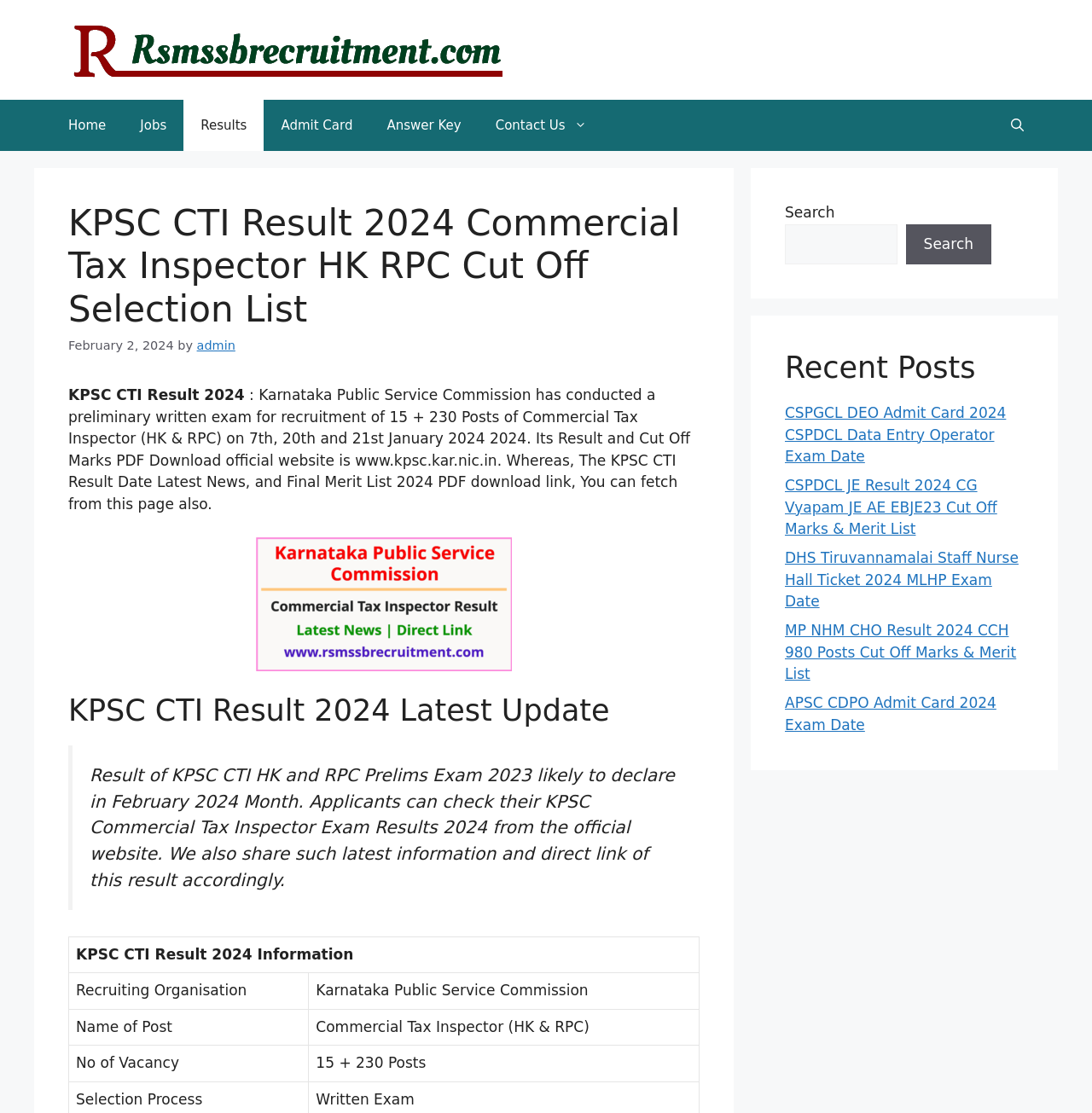Determine the bounding box coordinates of the target area to click to execute the following instruction: "Visit the 'Jobs' page."

[0.113, 0.09, 0.168, 0.136]